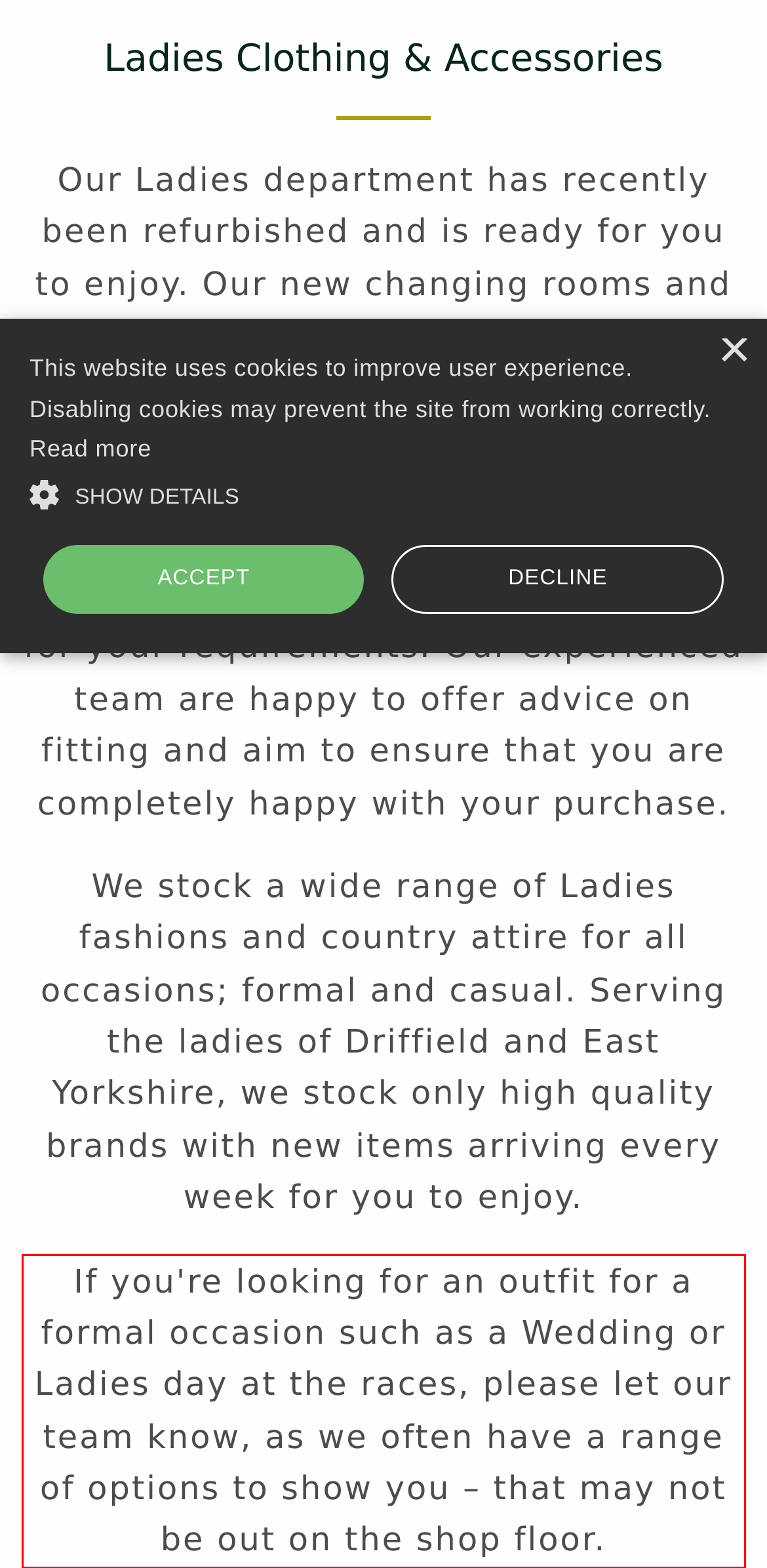Using the webpage screenshot, recognize and capture the text within the red bounding box.

If you're looking for an outfit for a formal occasion such as a Wedding or Ladies day at the races, please let our team know, as we often have a range of options to show you – that may not be out on the shop floor.